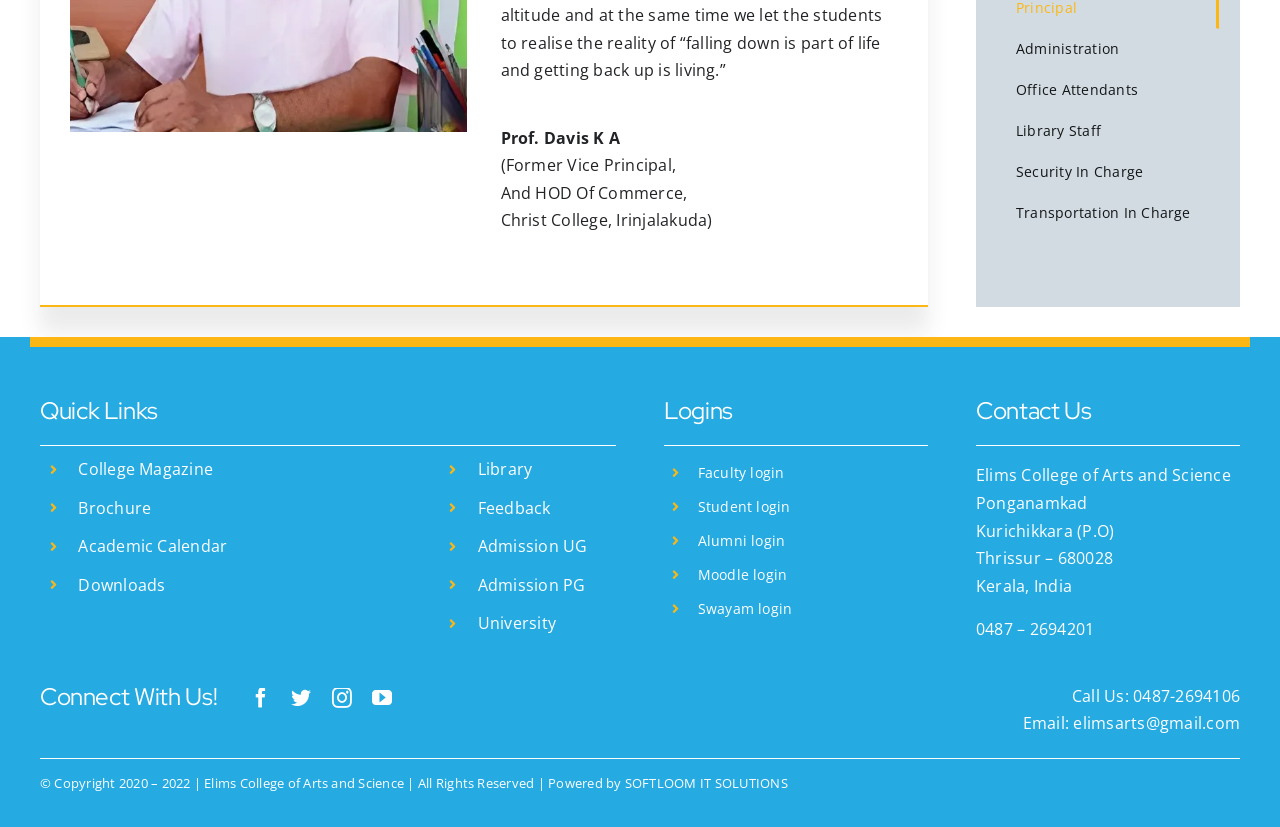Based on the description "Administration", find the bounding box of the specified UI element.

[0.778, 0.035, 0.952, 0.084]